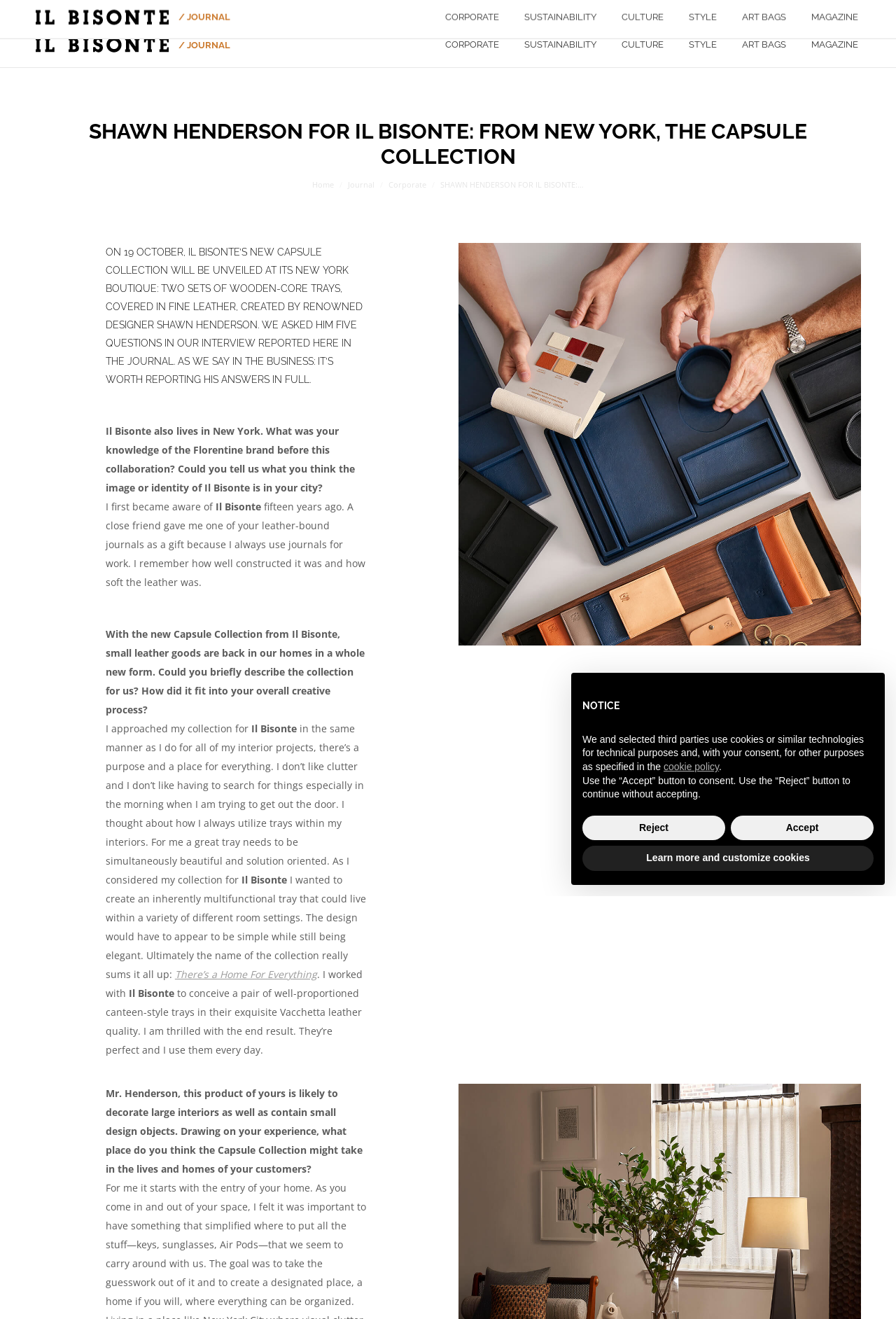Please specify the bounding box coordinates of the clickable section necessary to execute the following command: "Go to top of the page".

[0.961, 0.653, 0.992, 0.674]